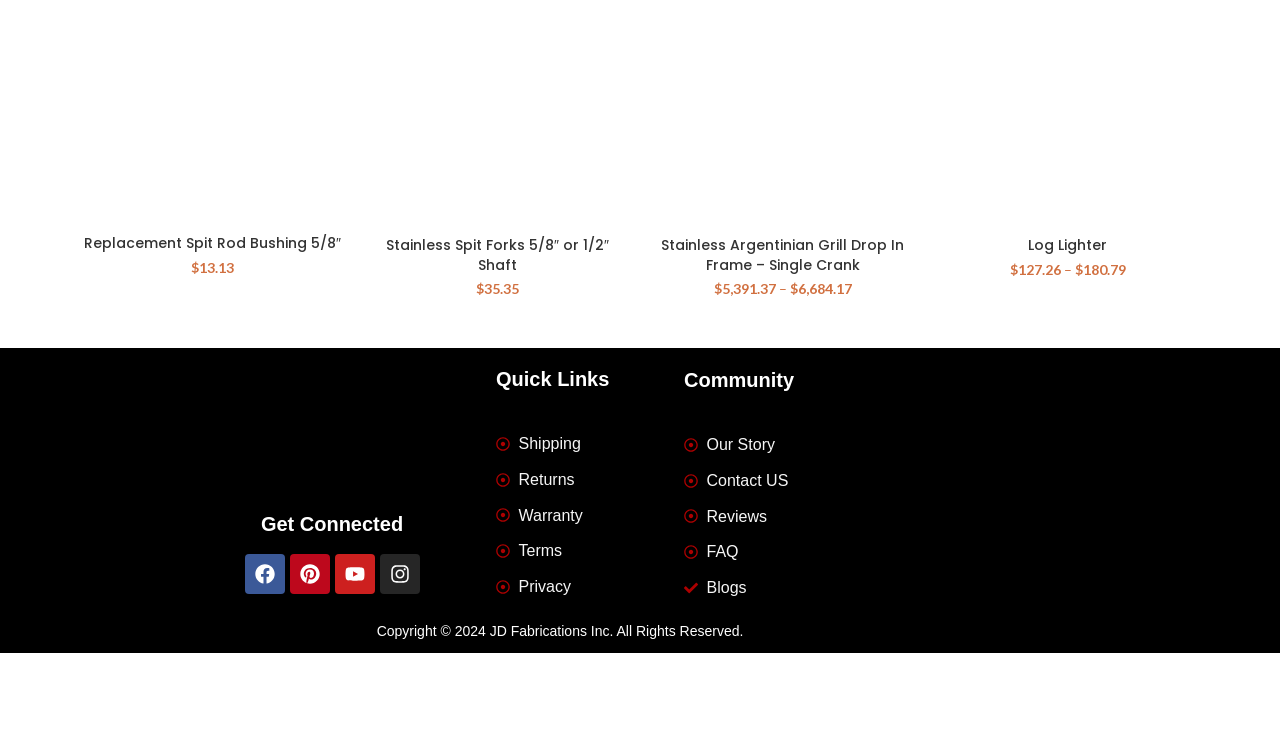What is the price of the Stainless Argentinian Grill Drop In Frame – Single Crank? Look at the image and give a one-word or short phrase answer.

$5,391.37